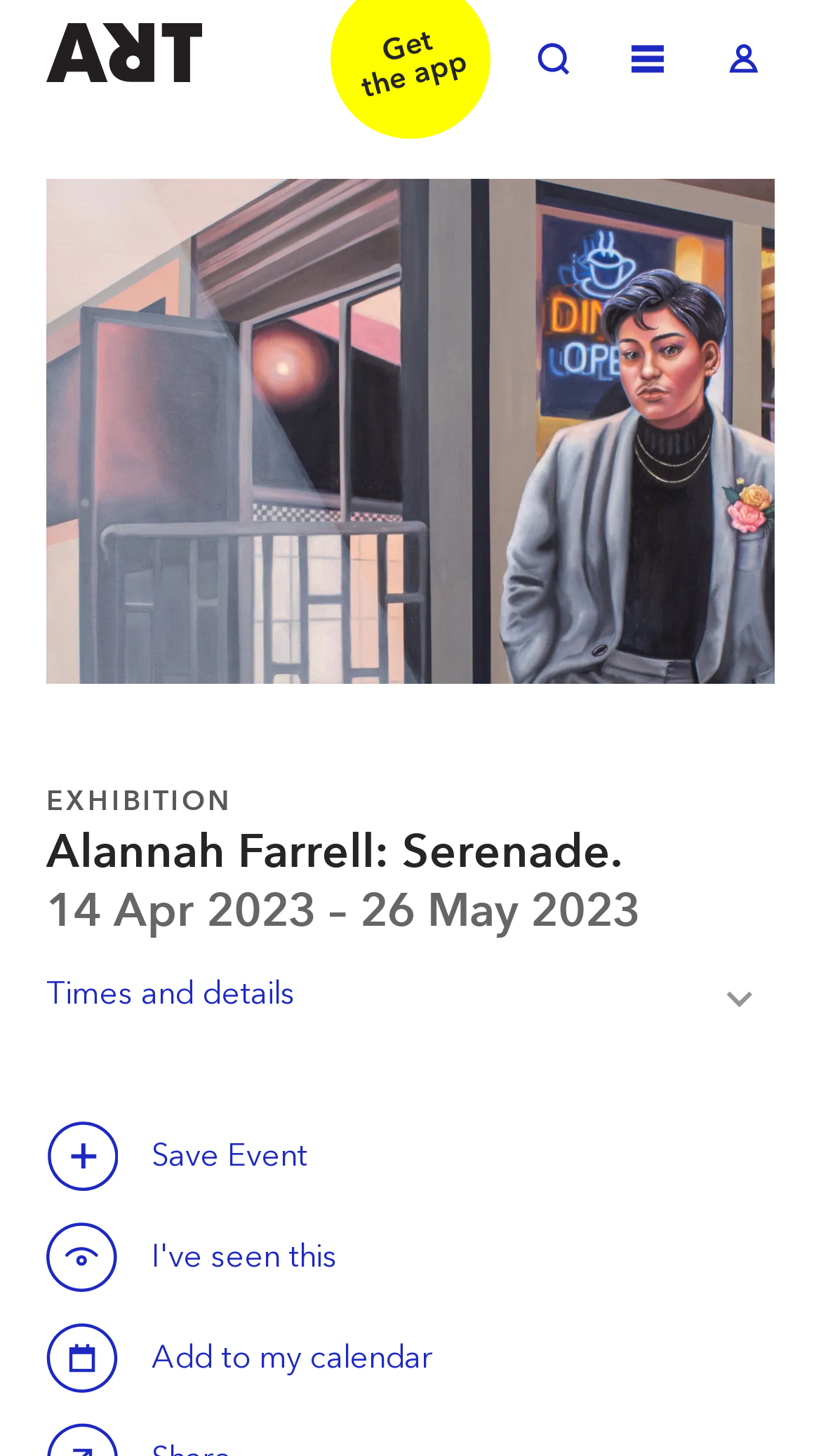Determine the bounding box coordinates of the area to click in order to meet this instruction: "Toggle log in".

[0.867, 0.02, 0.944, 0.064]